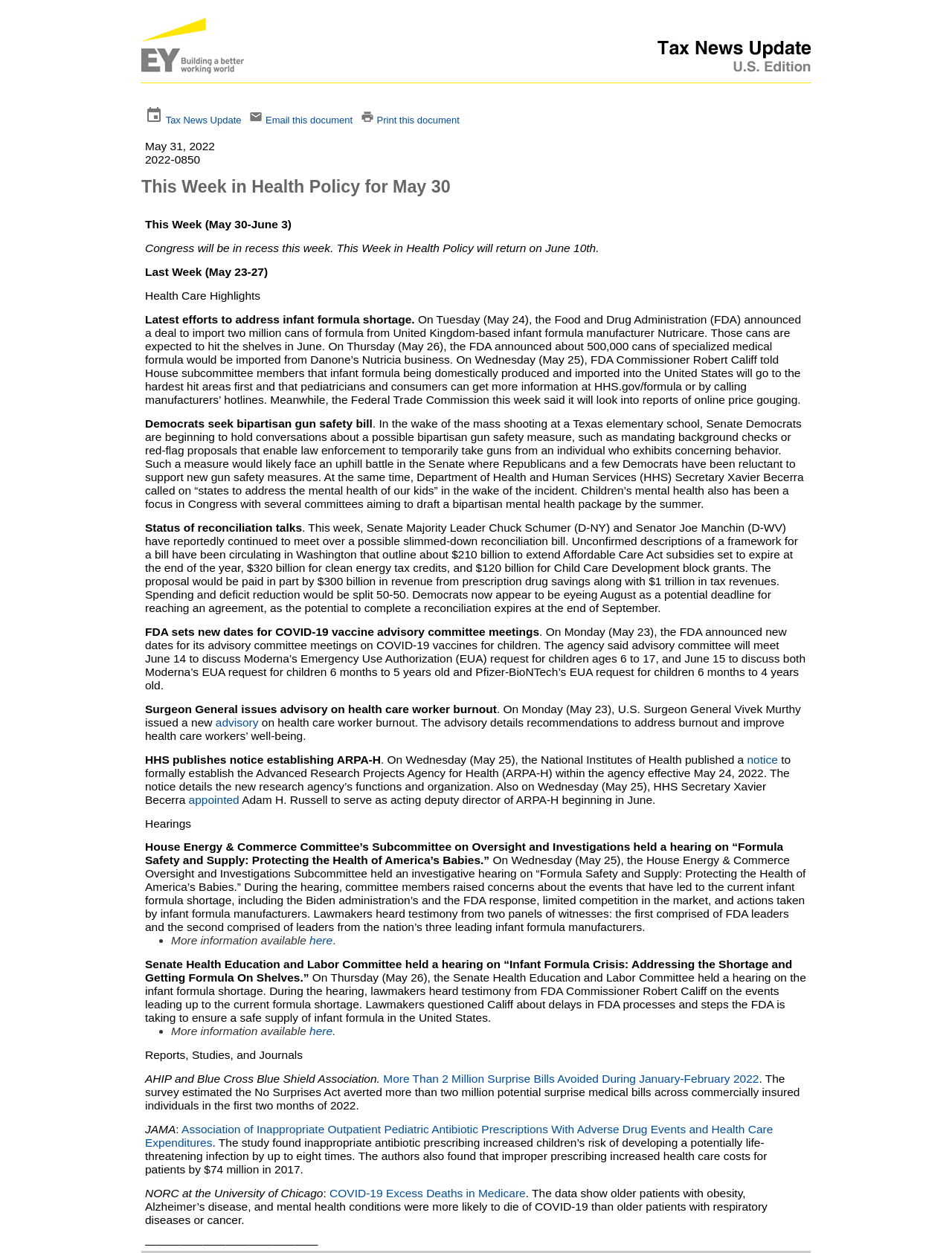How many surprise bills were avoided in January-February 2022?
Provide a well-explained and detailed answer to the question.

The answer can be found in the text 'More Than 2 Million Surprise Bills Avoided During January-February 2022' which is the title of a report mentioned on the webpage.